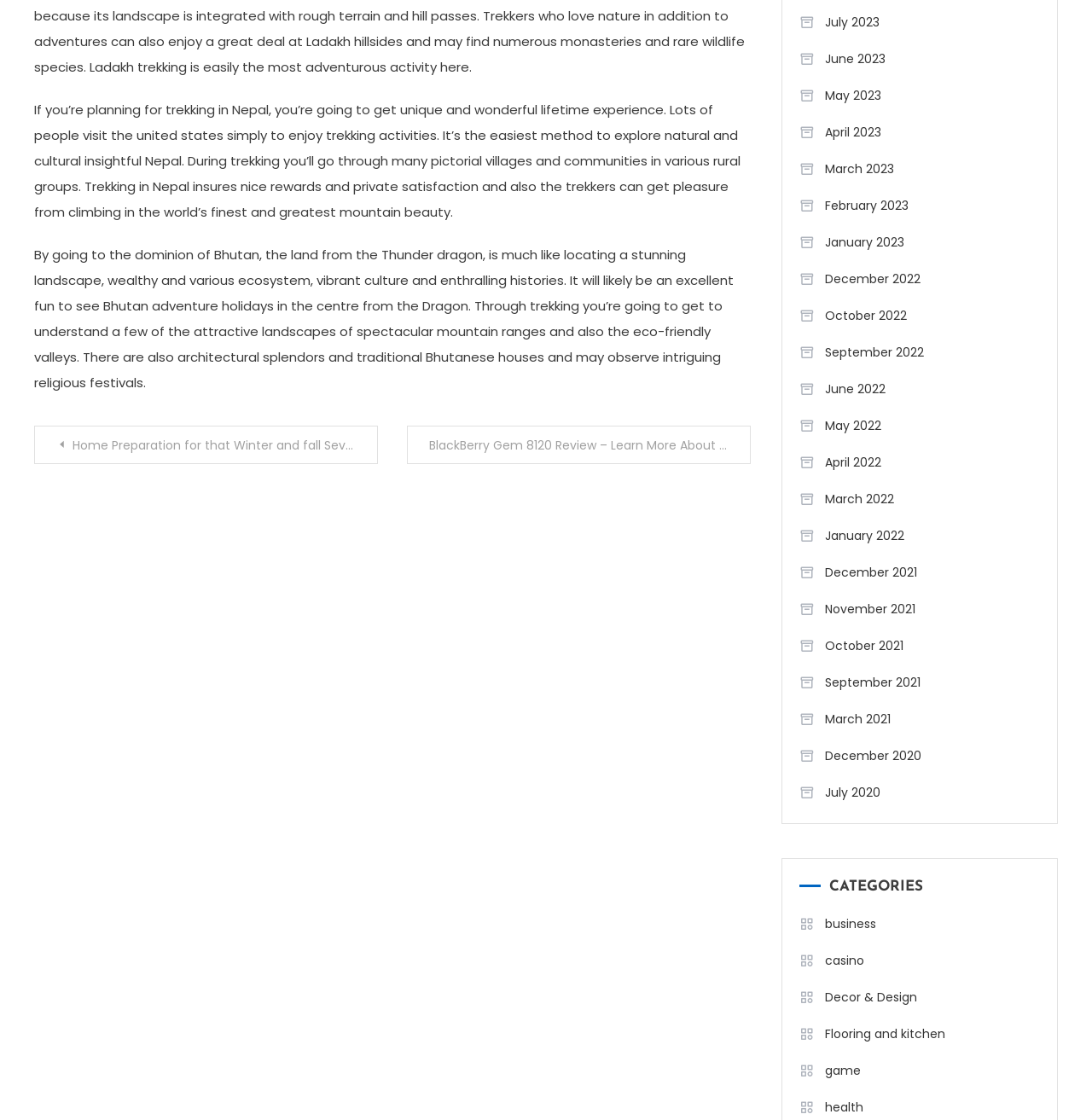Pinpoint the bounding box coordinates of the clickable element needed to complete the instruction: "Read 'BlackBerry Gem 8120 Review – Learn More About Excellence Packed in Box'". The coordinates should be provided as four float numbers between 0 and 1: [left, top, right, bottom].

[0.373, 0.38, 0.688, 0.414]